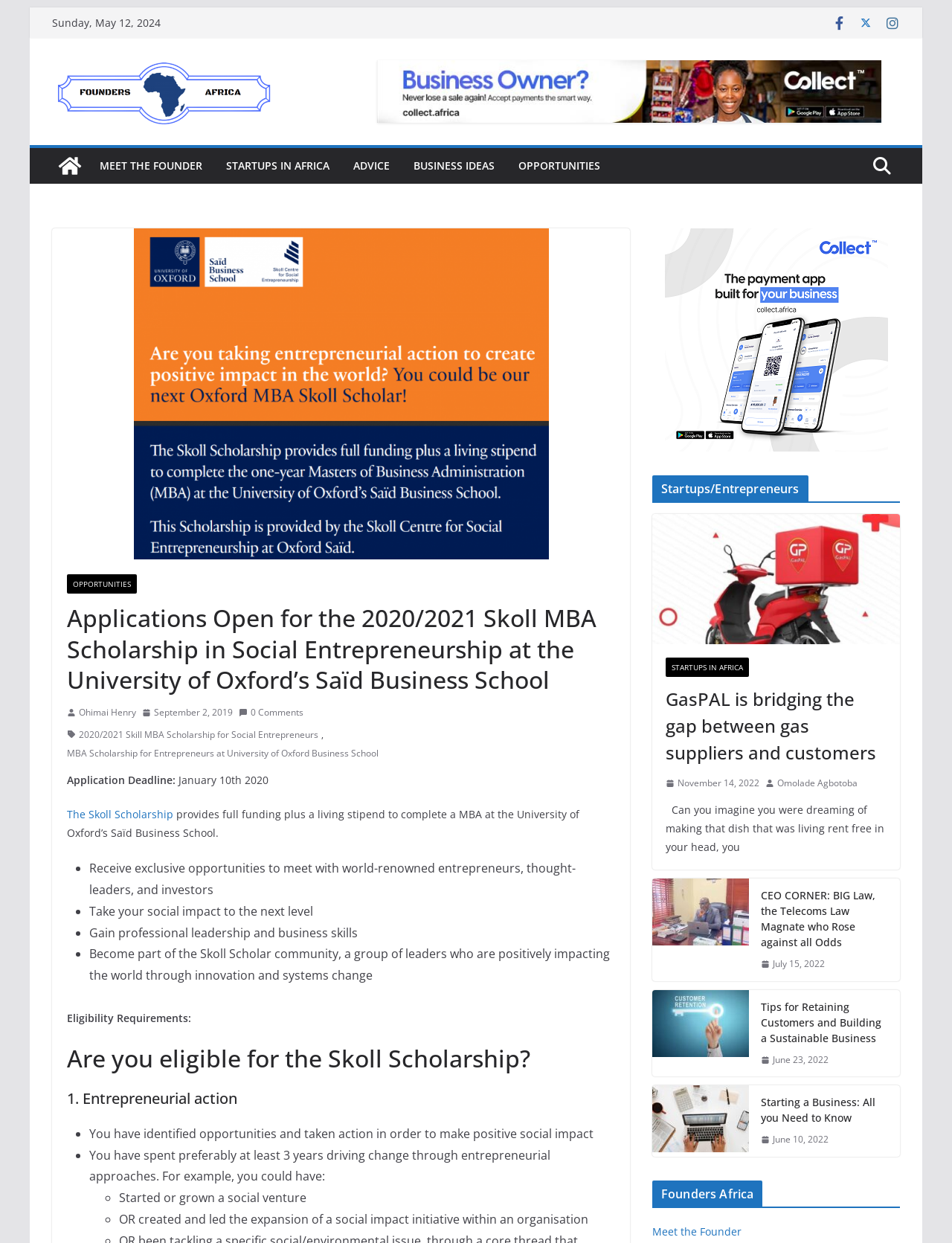Please answer the following question using a single word or phrase: 
What is the deadline for the Skoll Scholarship application?

January 10th 2020